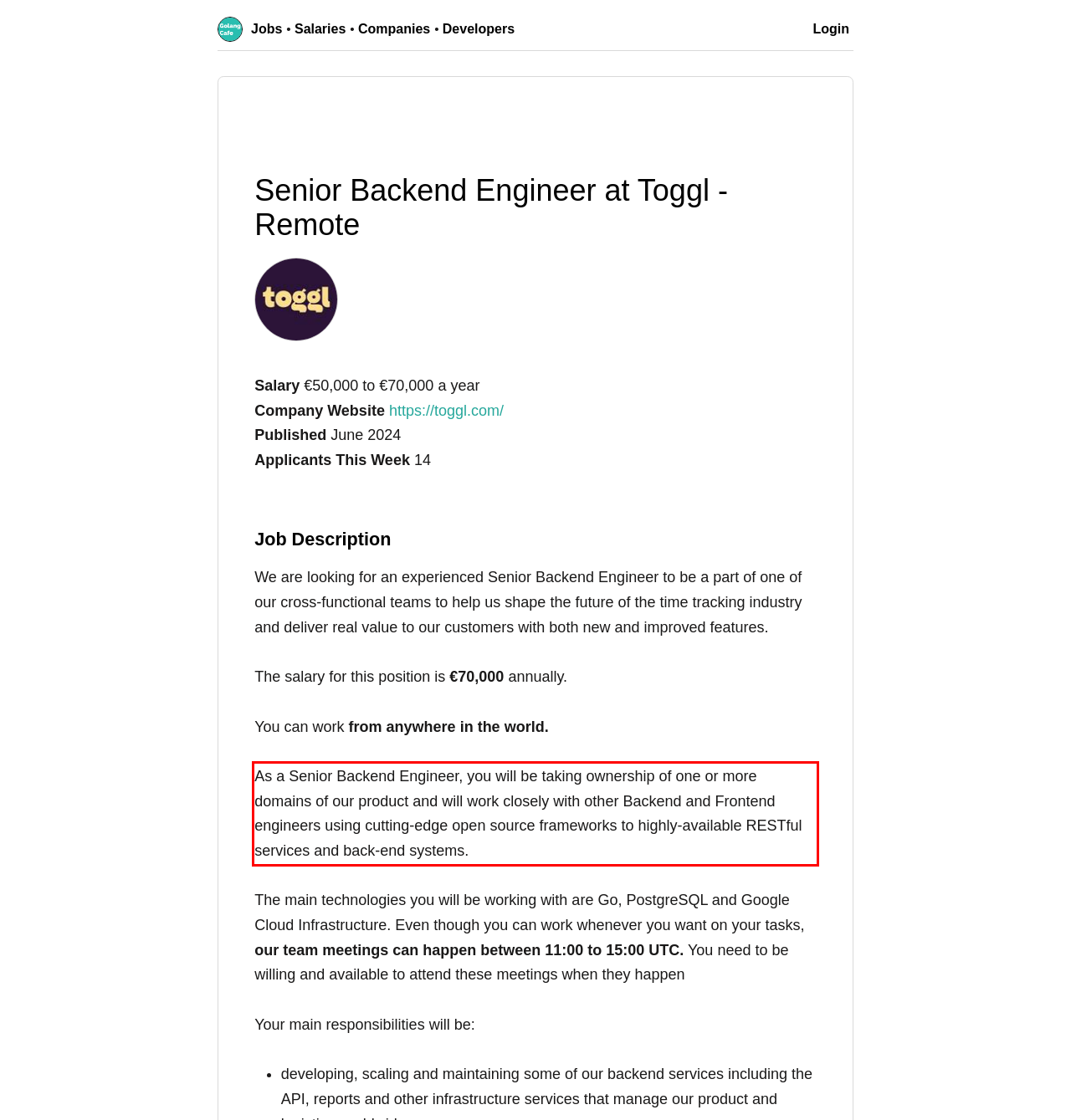Within the screenshot of the webpage, there is a red rectangle. Please recognize and generate the text content inside this red bounding box.

As a Senior Backend Engineer, you will be taking ownership of one or more domains of our product and will work closely with other Backend and Frontend engineers using cutting-edge open source frameworks to highly-available RESTful services and back-end systems.